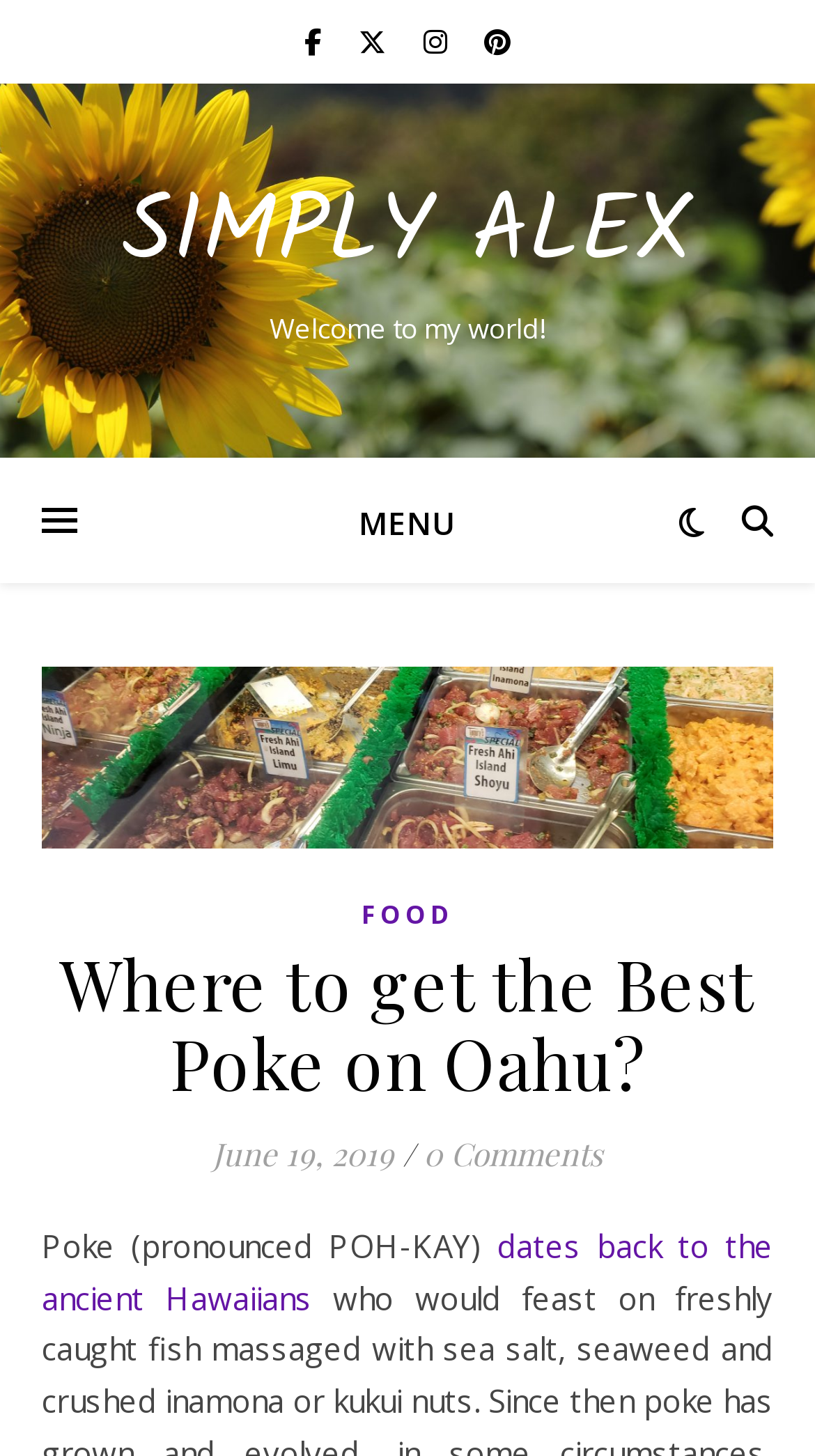Locate the UI element described by Blind Raised Face and provide its bounding box coordinates. Use the format (top-left x, top-left y, bottom-right x, bottom-right y) with all values as floating point numbers between 0 and 1.

None